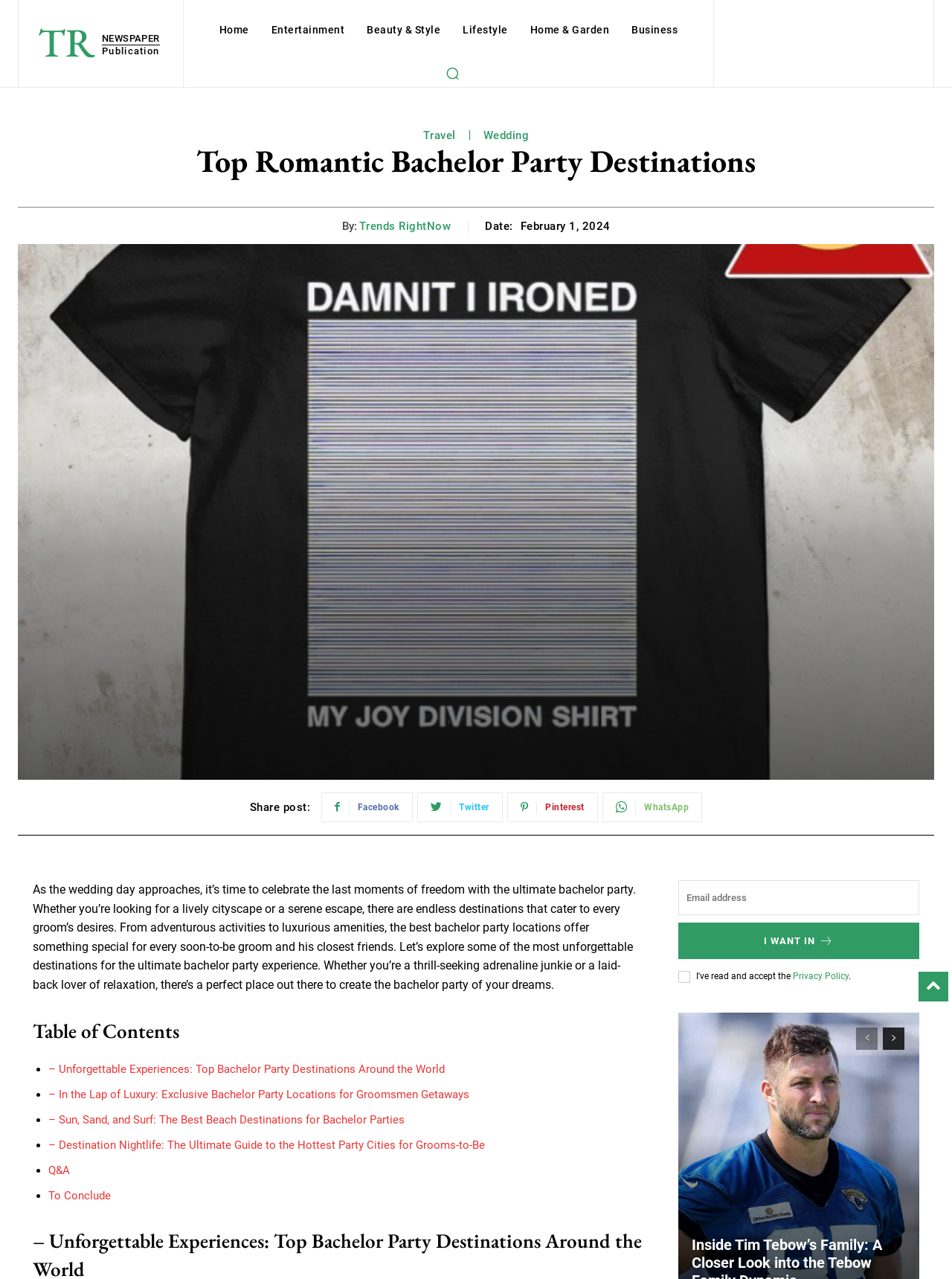Determine the bounding box coordinates of the target area to click to execute the following instruction: "Share the post on Facebook."

[0.338, 0.62, 0.433, 0.643]